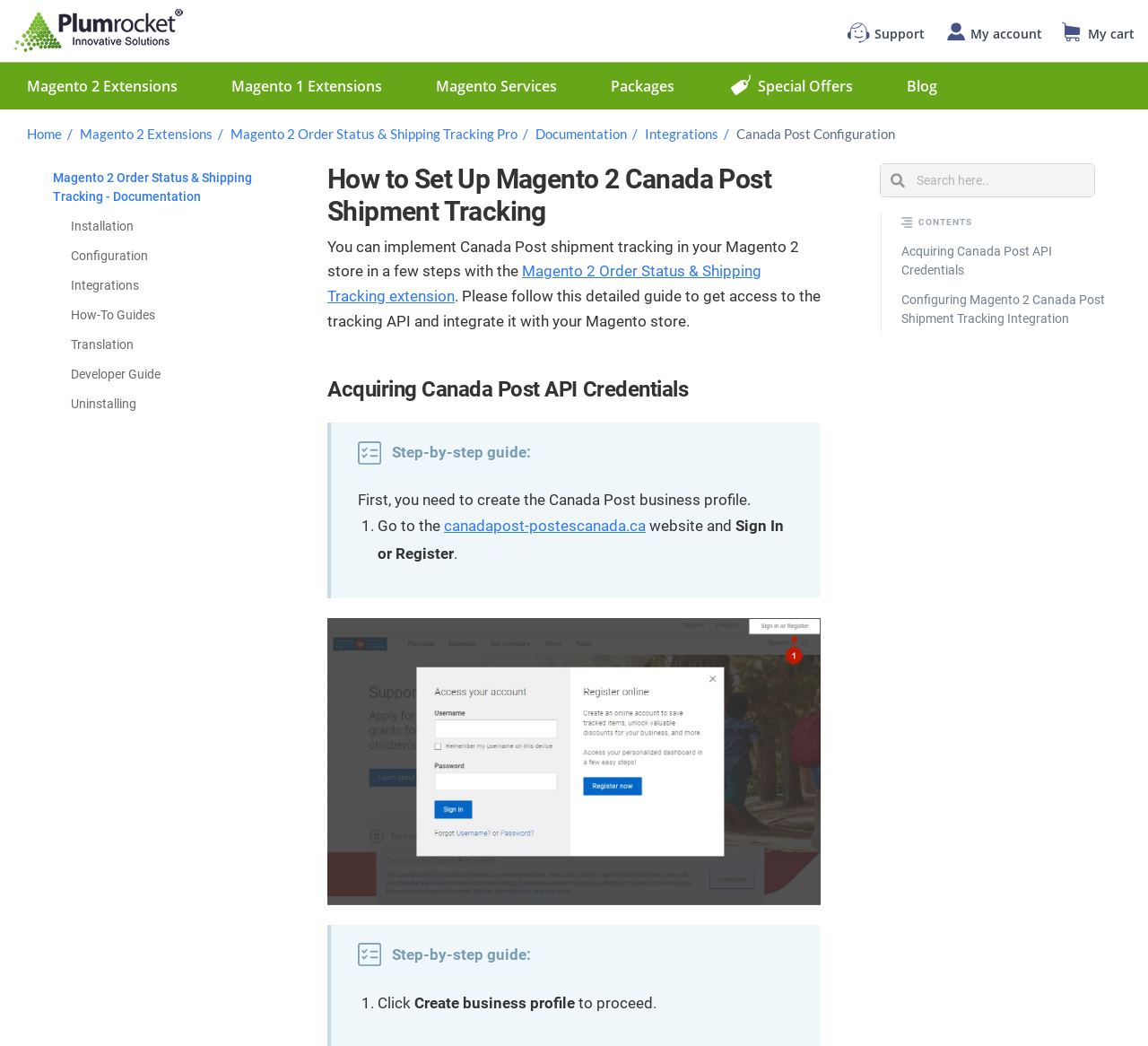Please find the bounding box coordinates of the element that must be clicked to perform the given instruction: "Click the 'Support' link". The coordinates should be four float numbers from 0 to 1, i.e., [left, top, right, bottom].

[0.738, 0.02, 0.805, 0.044]